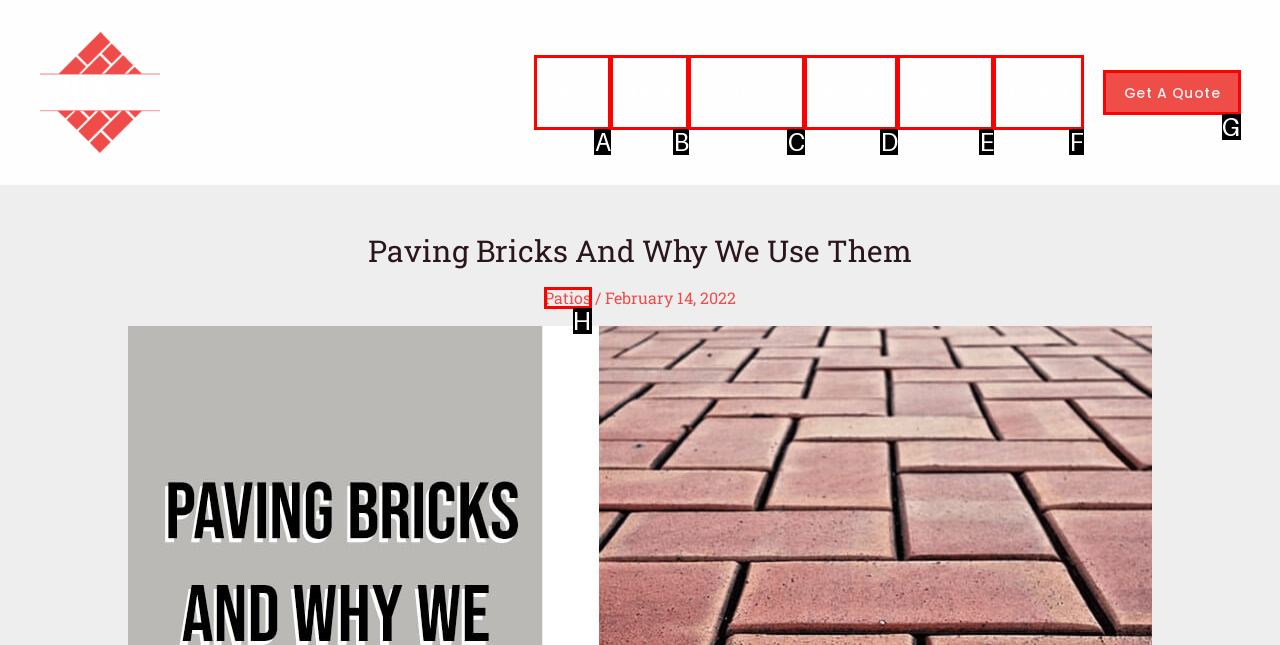Which HTML element fits the description: About? Respond with the letter of the appropriate option directly.

B